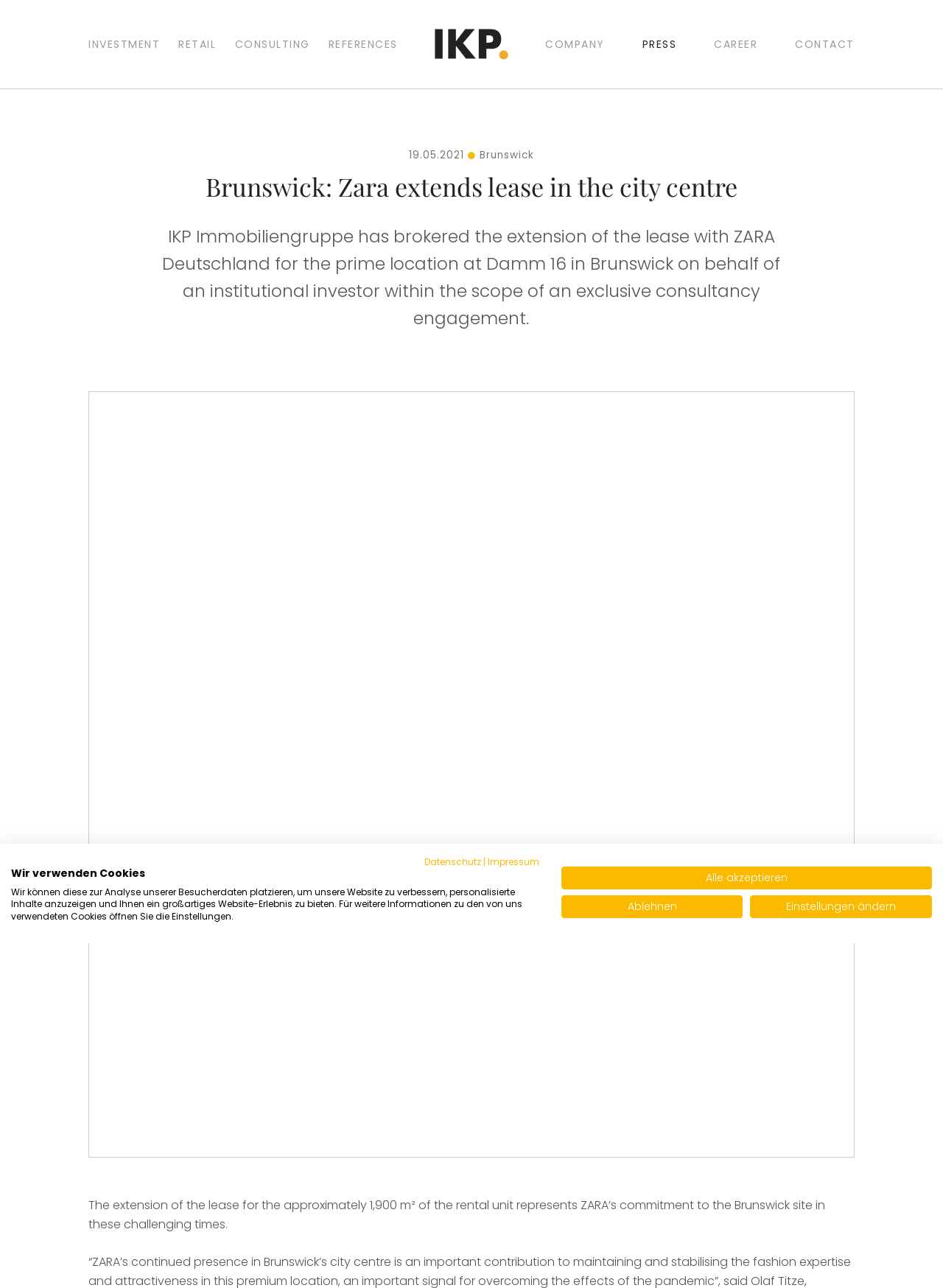Give the bounding box coordinates for the element described as: "Alle akzeptieren".

[0.595, 0.673, 0.988, 0.691]